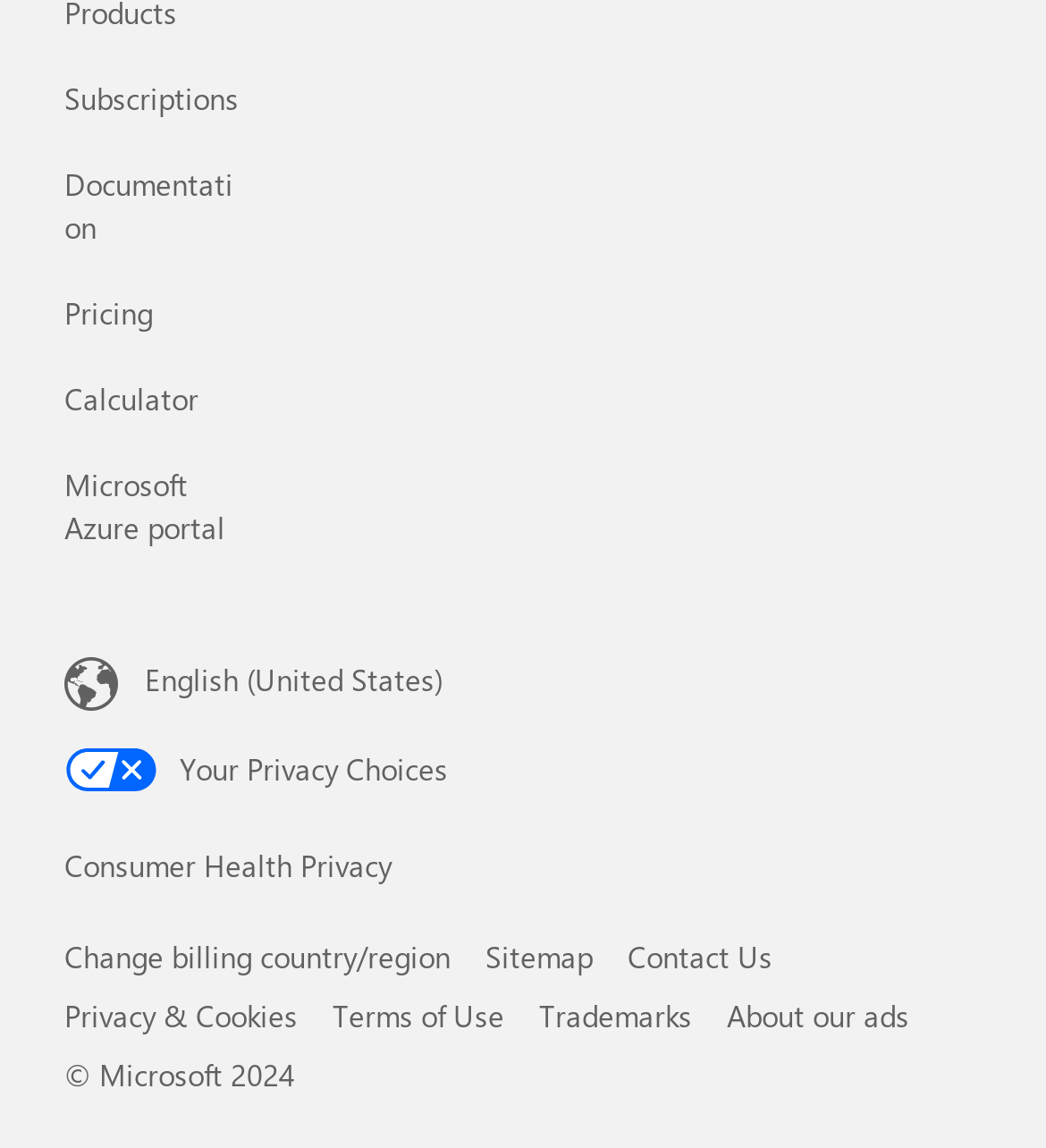Respond with a single word or phrase:
How many corporate links are provided by Microsoft?

7